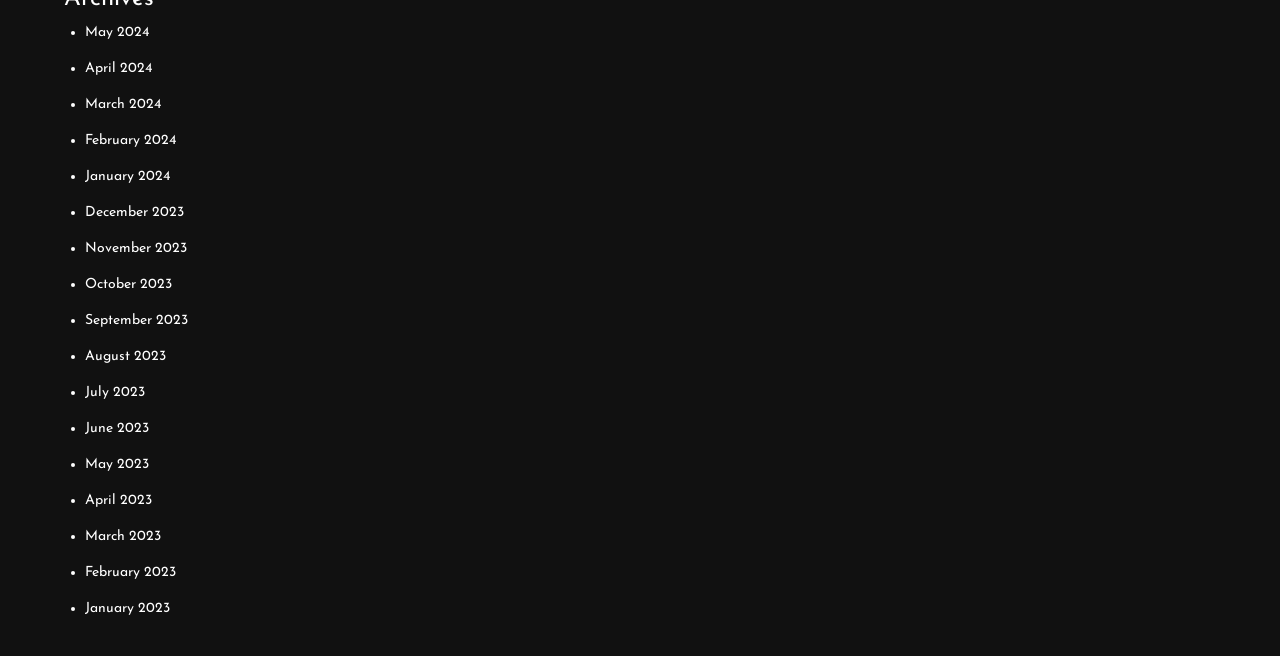Using the element description: "May 2024", determine the bounding box coordinates for the specified UI element. The coordinates should be four float numbers between 0 and 1, [left, top, right, bottom].

[0.066, 0.038, 0.116, 0.061]